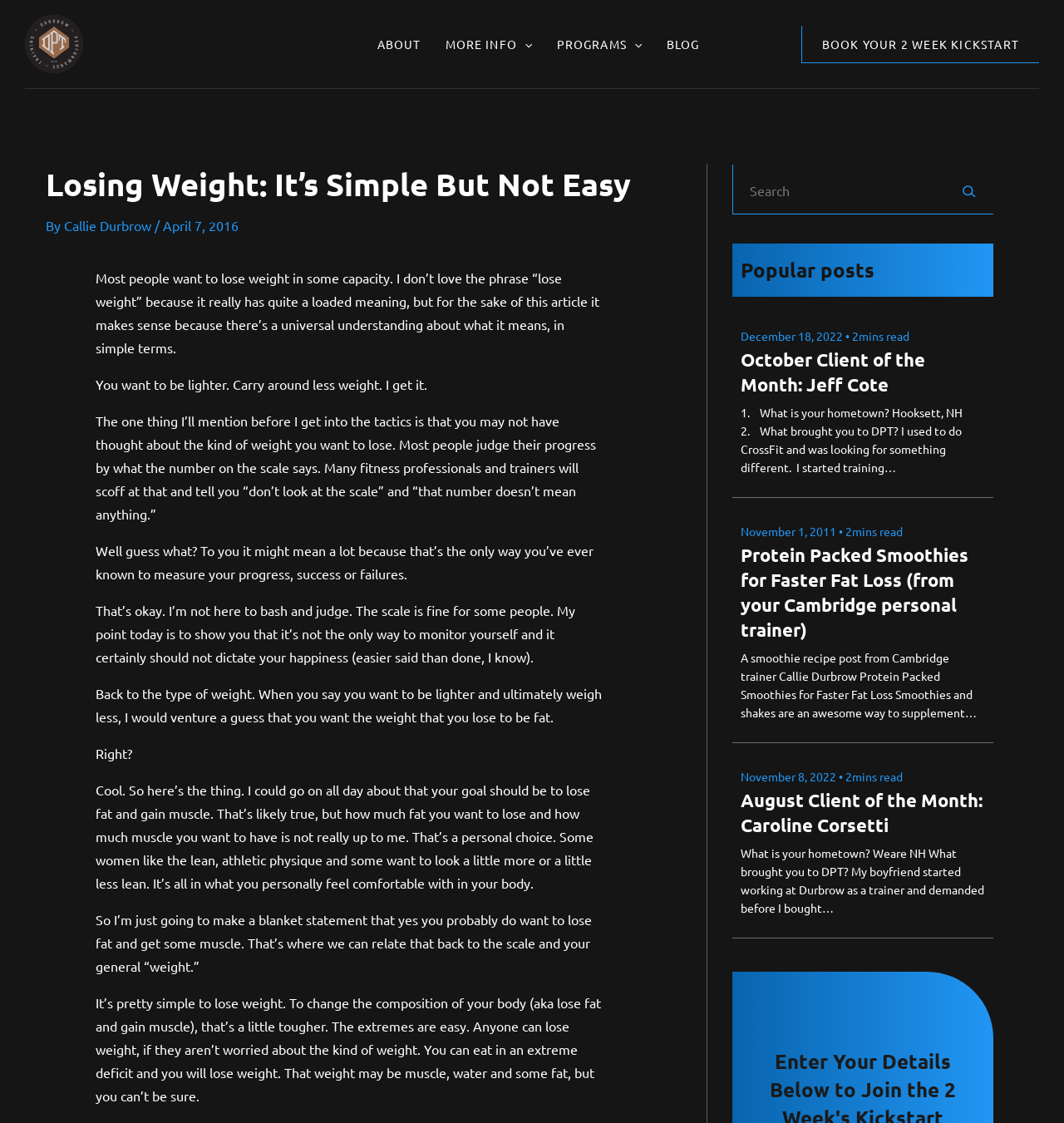Summarize the contents and layout of the webpage in detail.

This webpage is about weight loss and fitness, with a focus on the importance of understanding the type of weight one wants to lose. The page is divided into several sections. At the top, there is a navigation menu with links to "ABOUT", "MORE INFO", "PROGRAMS", and "BLOG". Below the navigation menu, there is a prominent call-to-action button "BOOK YOUR 2 WEEK KICKSTART".

The main content of the page is an article titled "Losing Weight: It's Simple But Not Easy" by Callie Durbrow. The article discusses the concept of weight loss and the importance of understanding what type of weight one wants to lose. The text is divided into several paragraphs, with headings and subheadings. The article also includes a few images, but they are not descriptive.

On the right side of the page, there is a search bar with a magnifying glass icon. Below the search bar, there is a section titled "Popular posts" with links to several articles, including "October Client of the Month: Jeff Cote", "Protein Packed Smoothies for Faster Fat Loss", and "August Client of the Month: Caroline Corsetti". Each article has a brief summary and a "read more" link.

Overall, the webpage has a clean and organized layout, with a focus on providing informative content about weight loss and fitness.